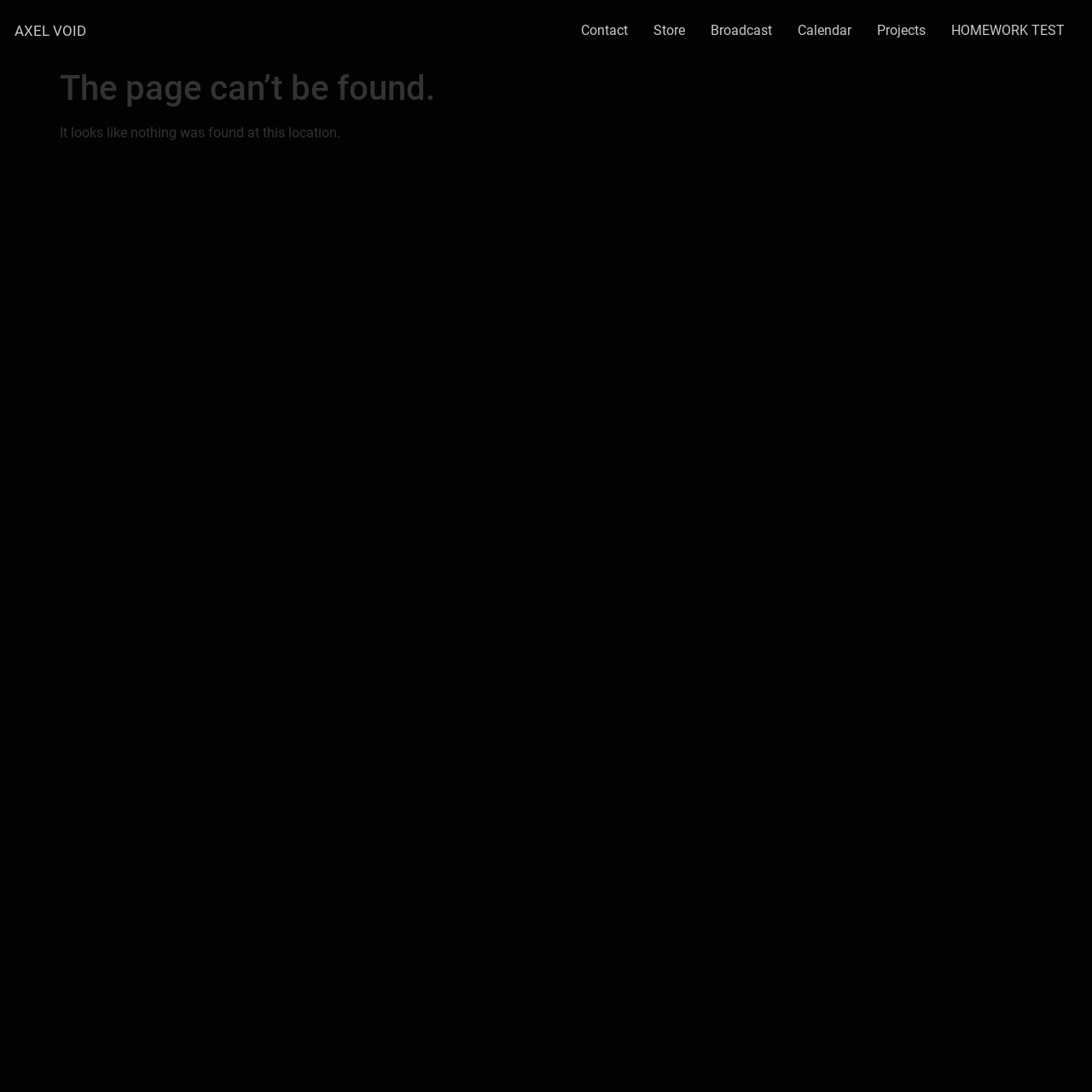Determine the bounding box coordinates for the UI element described. Format the coordinates as (top-left x, top-left y, bottom-right x, bottom-right y) and ensure all values are between 0 and 1. Element description: Axel Void

[0.013, 0.02, 0.079, 0.036]